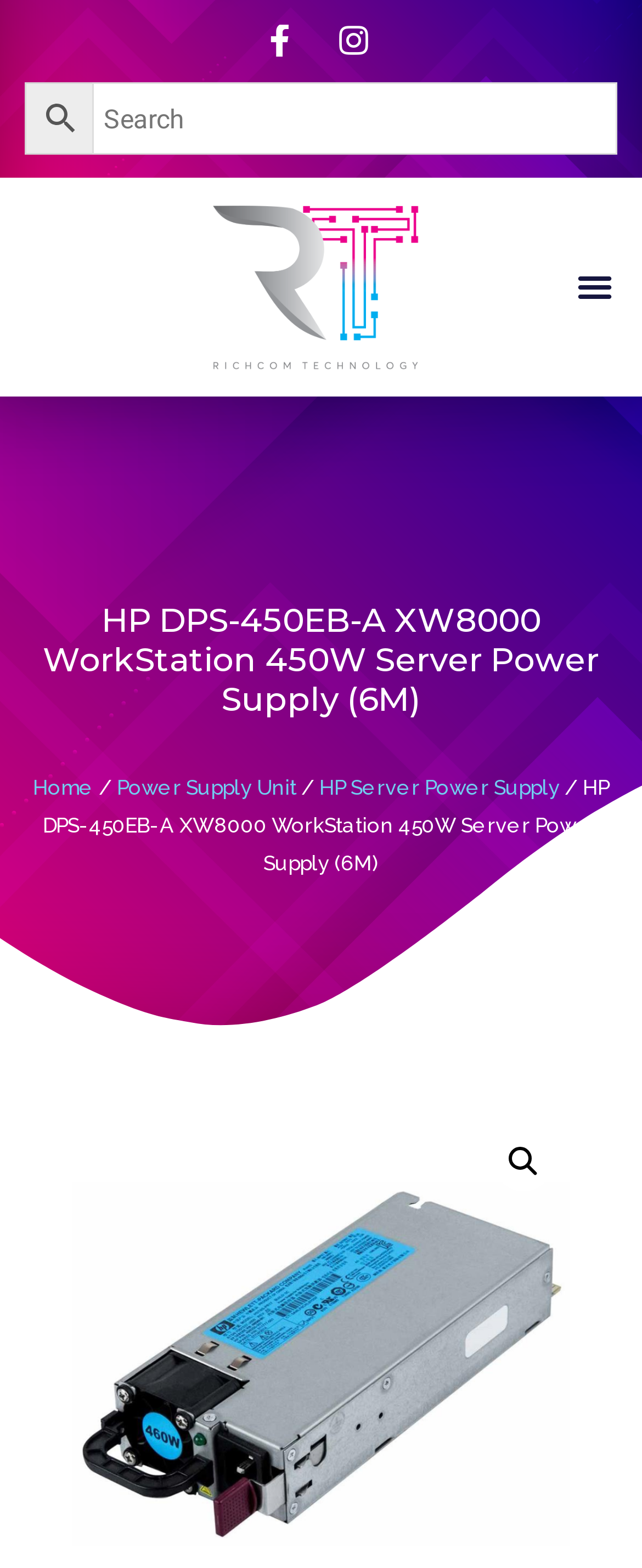By analyzing the image, answer the following question with a detailed response: What is the warranty period of the product?

I found the answer by looking at the heading element that says 'HP DPS-450EB-A XW8000 WorkStation 450W Server Power Supply (6M)'. The '(6M)' part likely refers to the warranty period, which is 6 months.